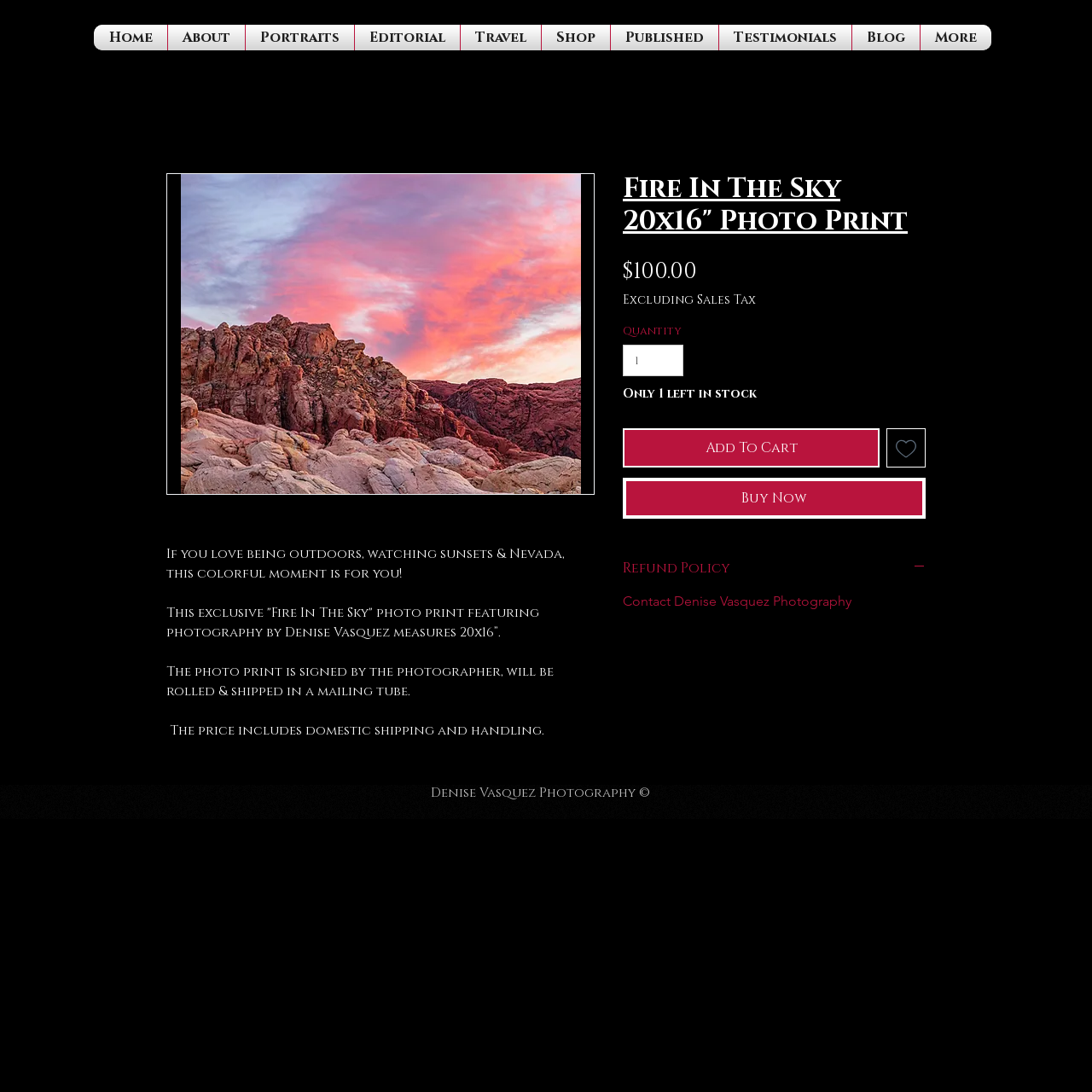From the element description: "input value="1" aria-label="Quantity" value="1"", extract the bounding box coordinates of the UI element. The coordinates should be expressed as four float numbers between 0 and 1, in the order [left, top, right, bottom].

[0.57, 0.315, 0.626, 0.345]